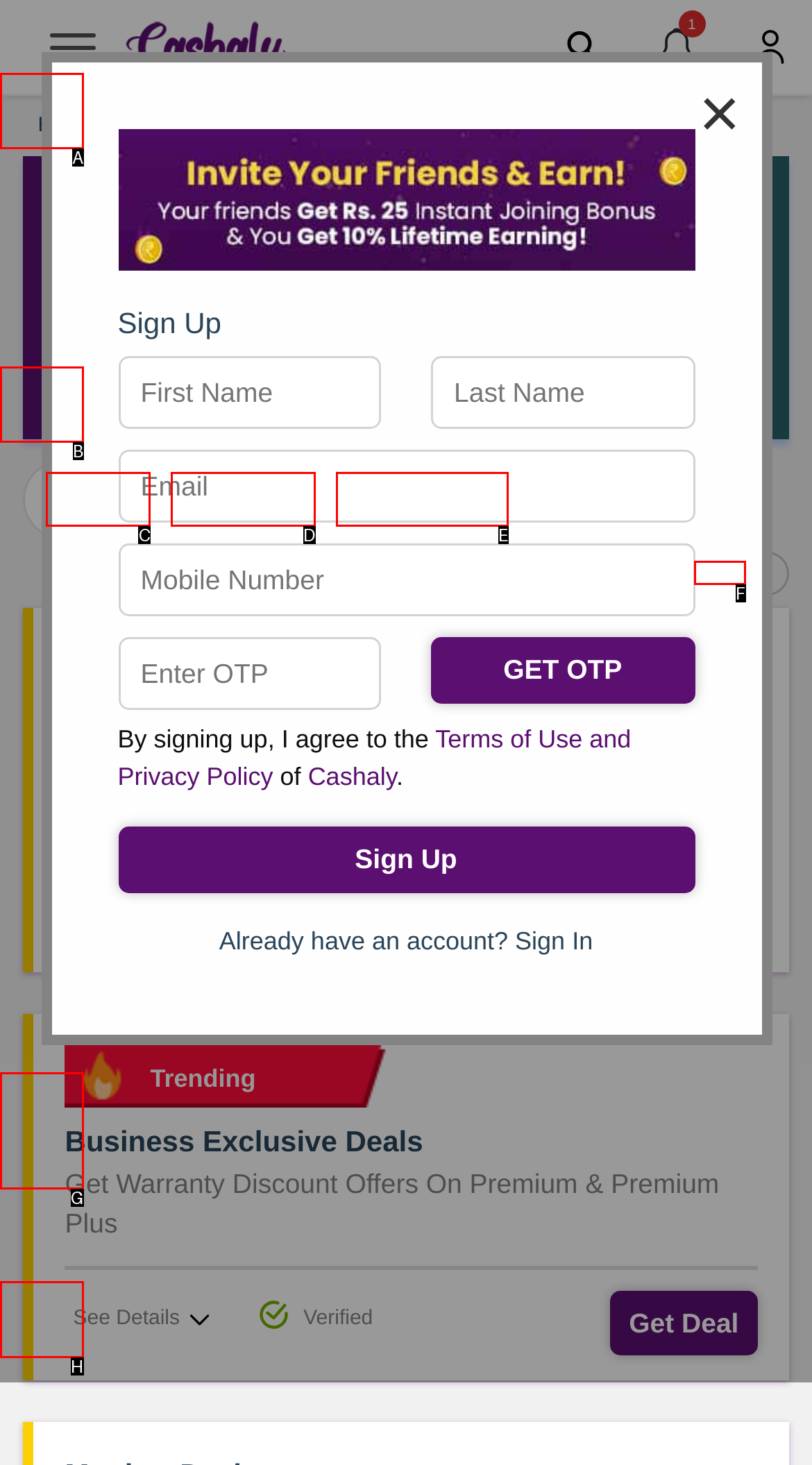Decide which UI element to click to accomplish the task: Filter coupons and offers
Respond with the corresponding option letter.

F